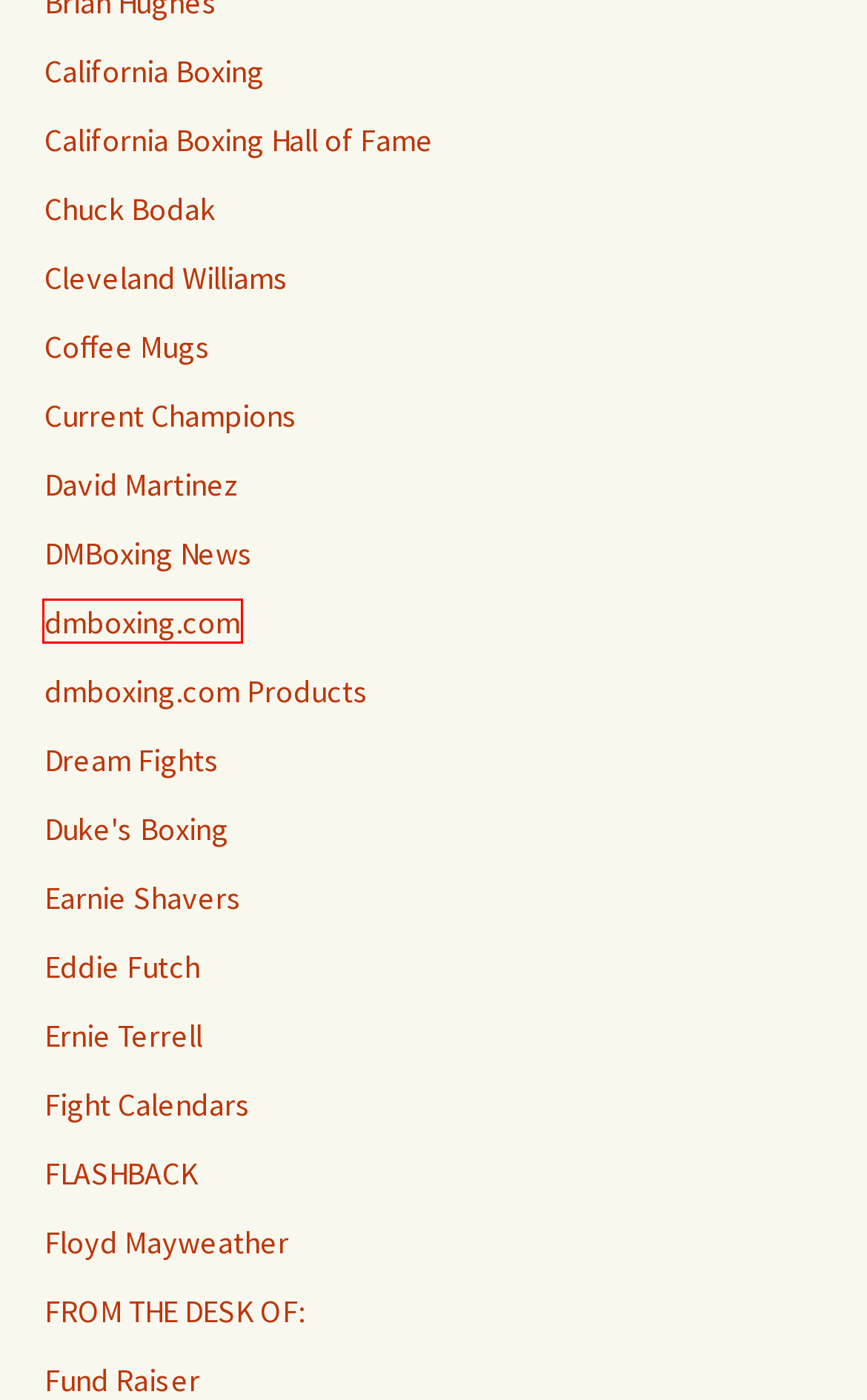Consider the screenshot of a webpage with a red bounding box around an element. Select the webpage description that best corresponds to the new page after clicking the element inside the red bounding box. Here are the candidates:
A. California Boxing | David Martinez Boxing
B. Floyd Mayweather | David Martinez Boxing
C. dmboxing.com | David Martinez Boxing
D. FLASHBACK | David Martinez Boxing
E. Fund Raiser | David Martinez Boxing
F. Cleveland Williams | David Martinez Boxing
G. Current Champions | David Martinez Boxing
H. California Boxing Hall of Fame | David Martinez Boxing

C